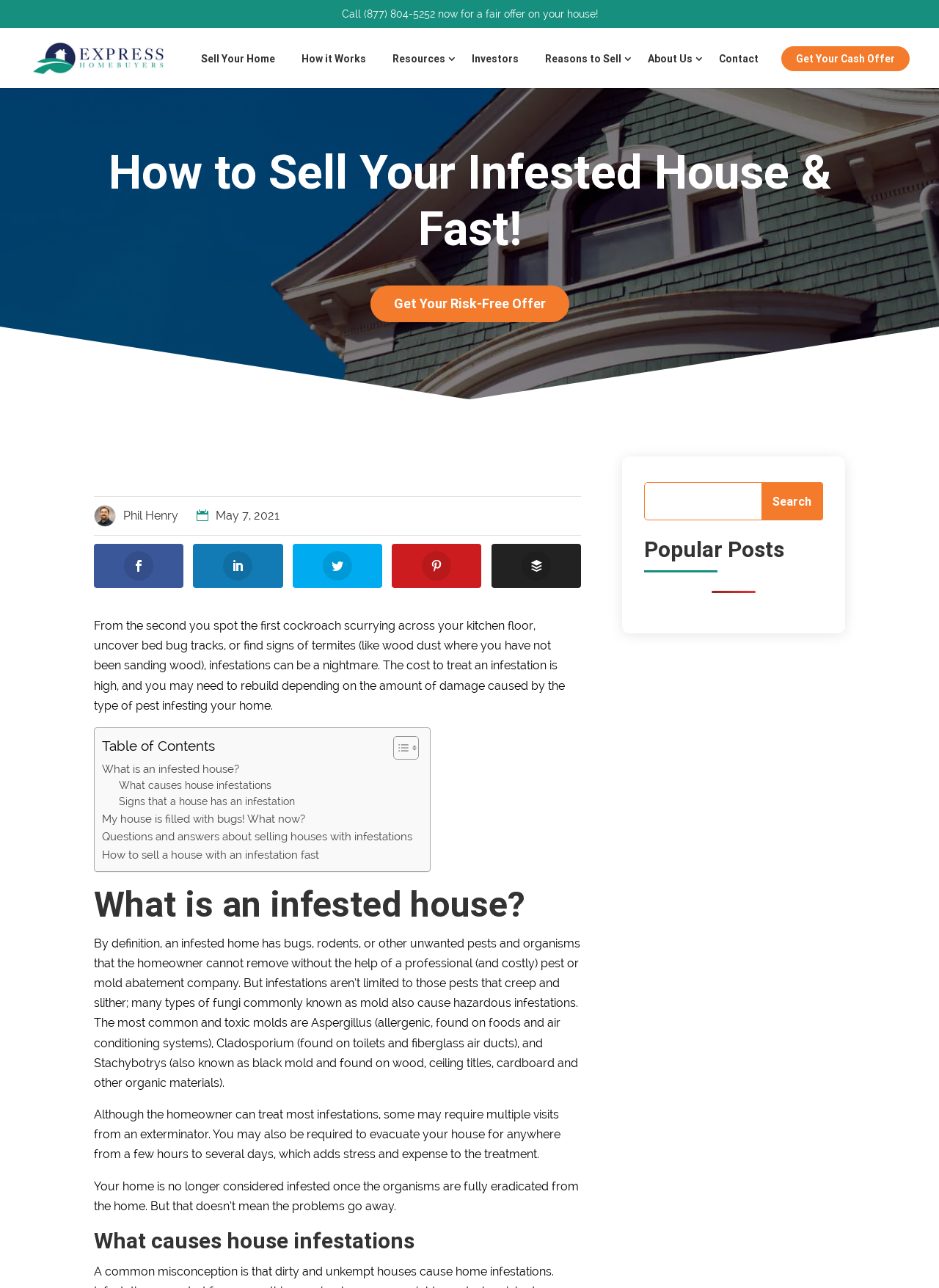Identify the bounding box coordinates of the element to click to follow this instruction: 'Toggle Table of Content'. Ensure the coordinates are four float values between 0 and 1, provided as [left, top, right, bottom].

[0.407, 0.571, 0.442, 0.59]